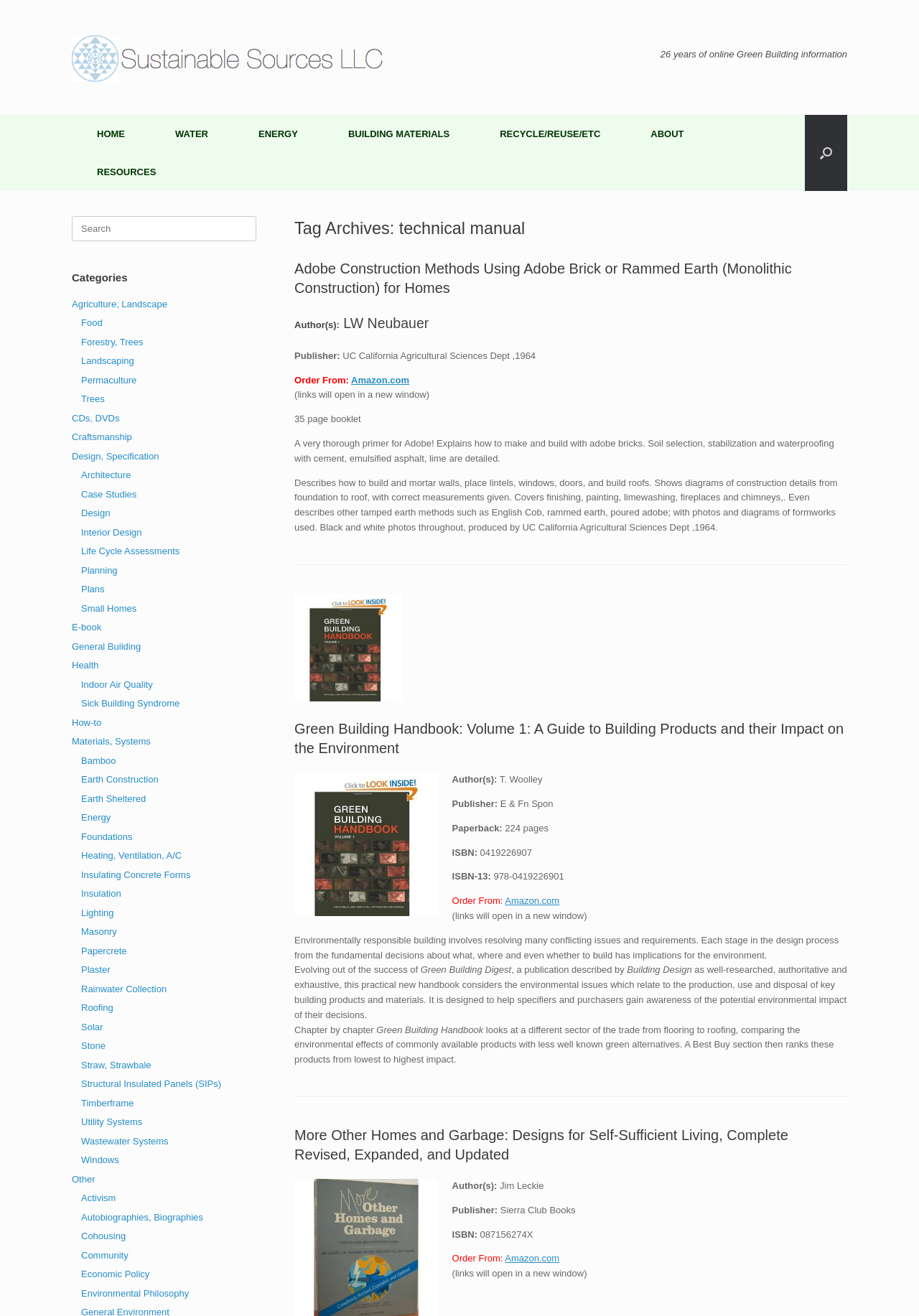Predict the bounding box coordinates of the UI element that matches this description: "Architecture". The coordinates should be in the format [left, top, right, bottom] with each value between 0 and 1.

[0.088, 0.357, 0.142, 0.365]